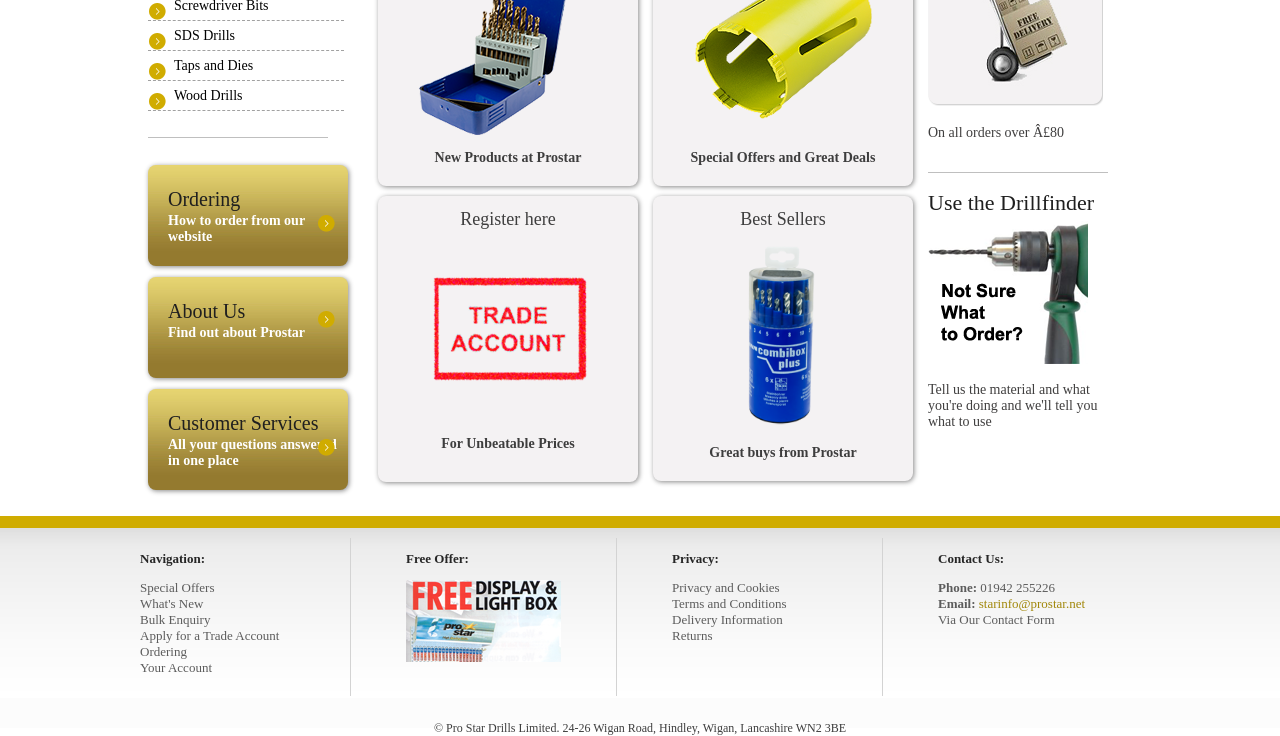Identify the bounding box coordinates for the UI element described as: "parent_node: Best Sellers". The coordinates should be provided as four floats between 0 and 1: [left, top, right, bottom].

[0.518, 0.562, 0.682, 0.59]